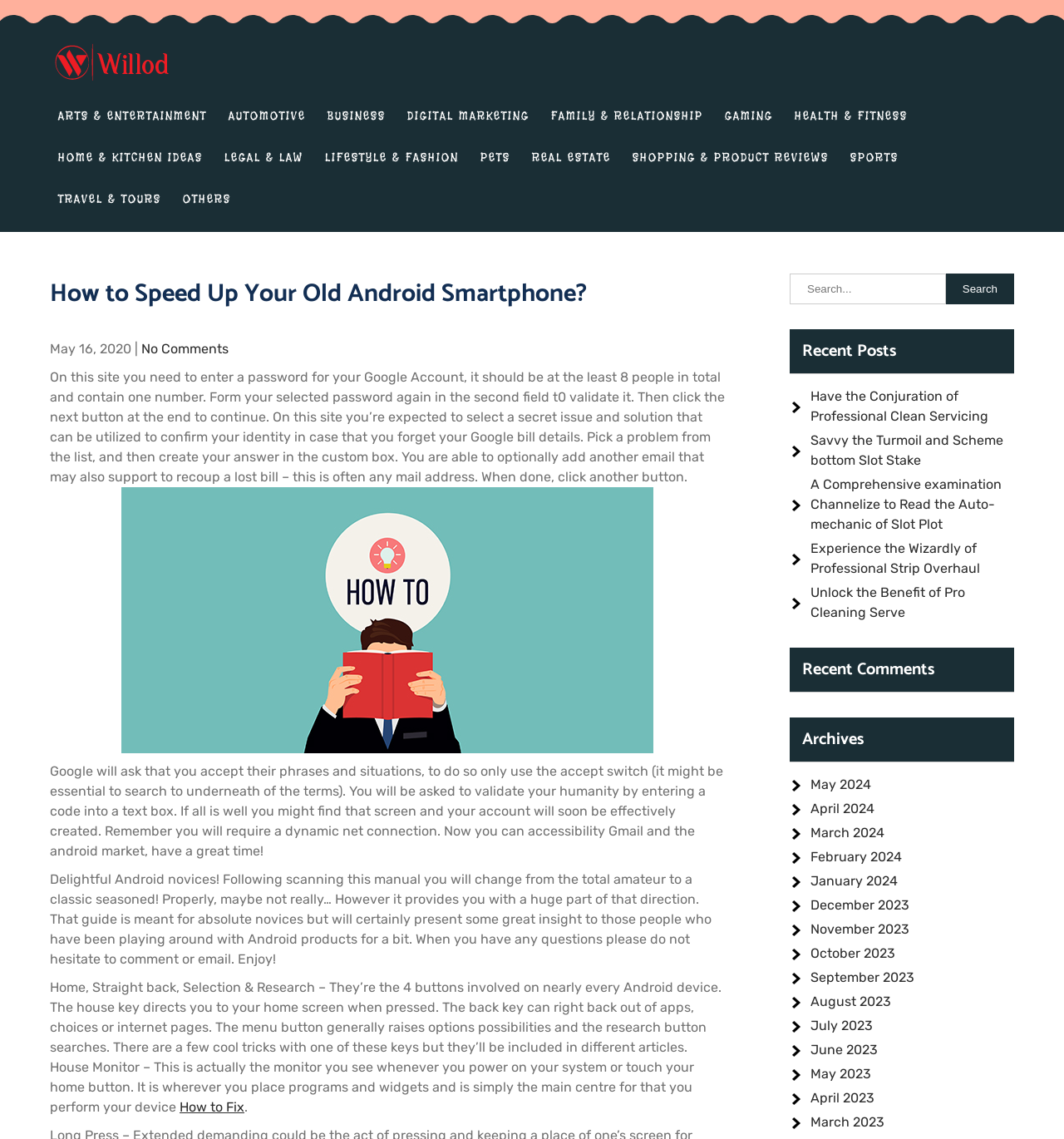Given the content of the image, can you provide a detailed answer to the question?
What is the purpose of selecting a secret question and answer?

The webpage explains that selecting a secret question and answer is to confirm one's identity in case the Google account details are forgotten, providing an additional security measure.